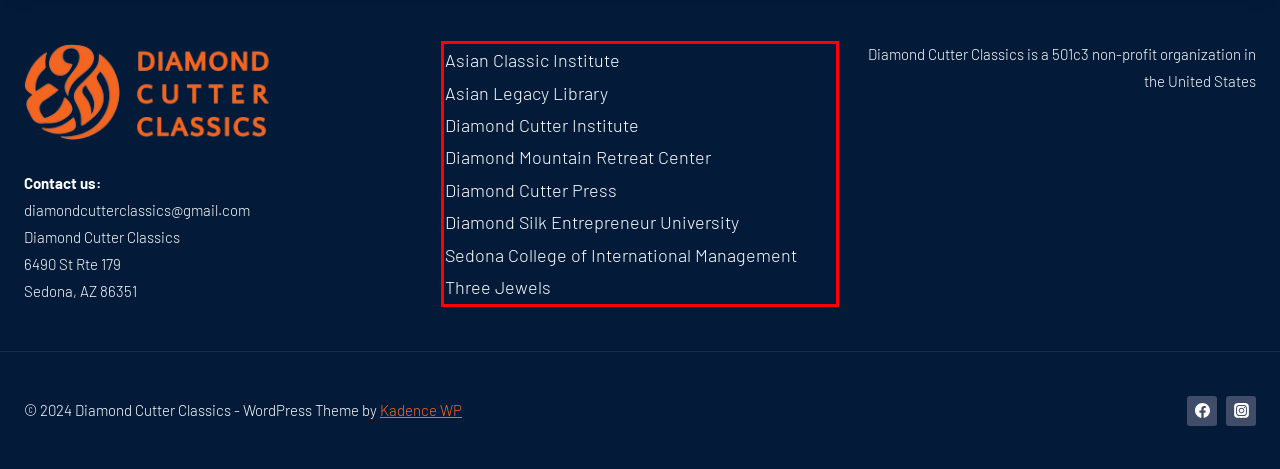Locate the red bounding box in the provided webpage screenshot and use OCR to determine the text content inside it.

Asian Classic Institute Asian Legacy Library Diamond Cutter Institute Diamond Mountain Retreat Center Diamond Cutter Press Diamond Silk Entrepreneur University Sedona College of International Management Three Jewels